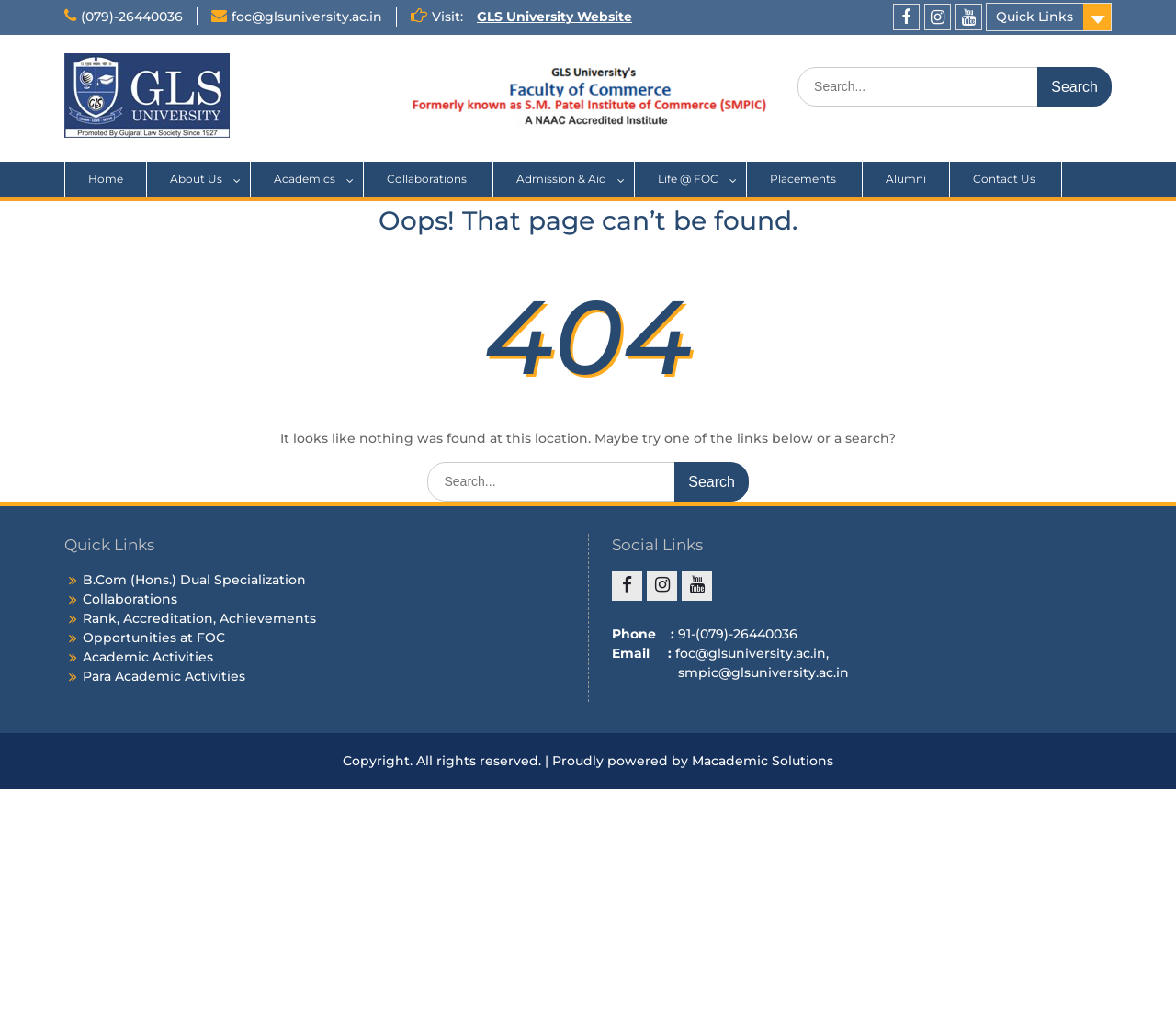Respond to the question with just a single word or phrase: 
What is the purpose of the search bar?

To search for something